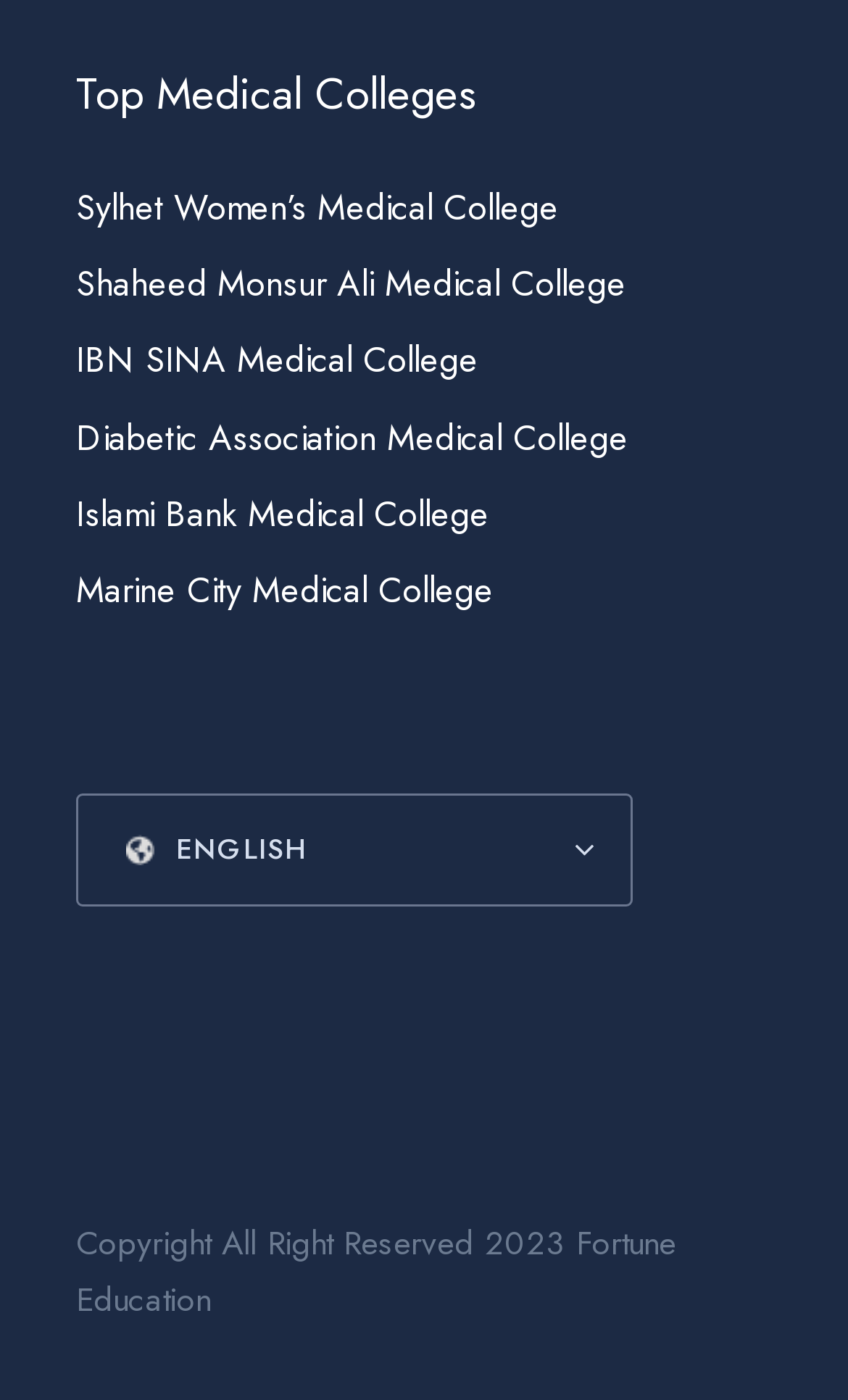Please find the bounding box coordinates of the element that needs to be clicked to perform the following instruction: "select ENGLISH". The bounding box coordinates should be four float numbers between 0 and 1, represented as [left, top, right, bottom].

[0.149, 0.592, 0.362, 0.621]